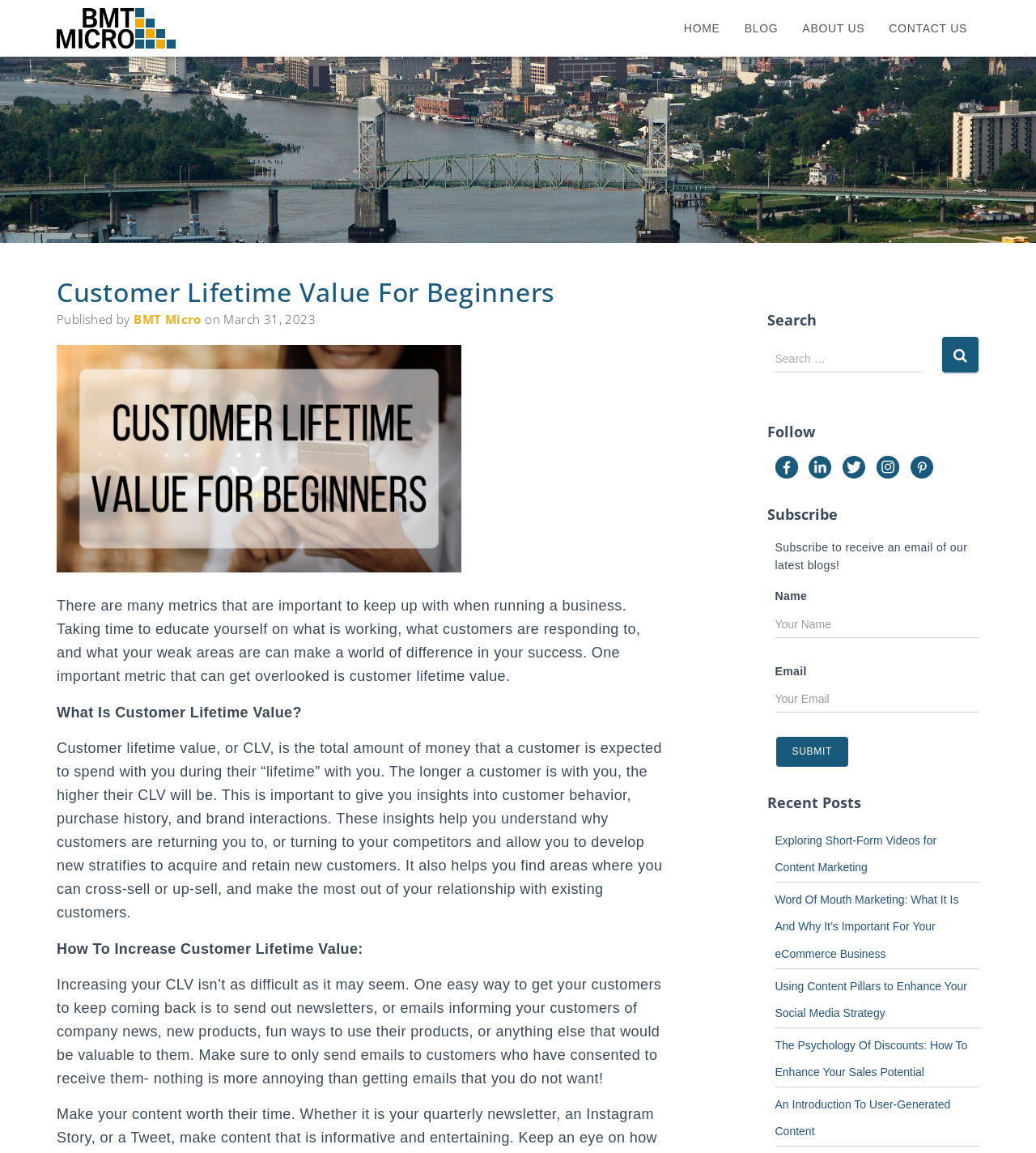Calculate the bounding box coordinates for the UI element based on the following description: "title="BMT Micro Blog"". Ensure the coordinates are four float numbers between 0 and 1, i.e., [left, top, right, bottom].

[0.043, 0.007, 0.181, 0.042]